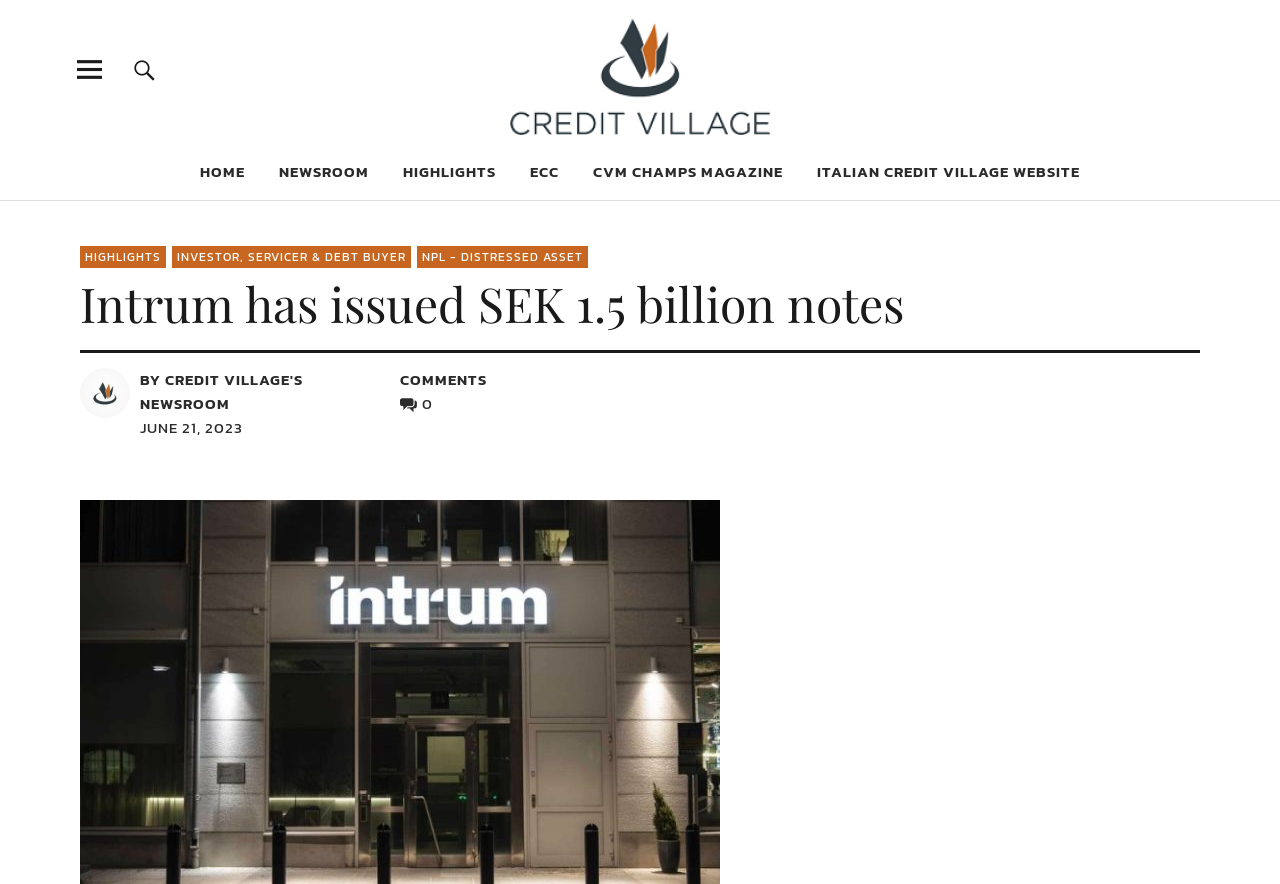Please determine the main heading text of this webpage.

Intrum has issued SEK 1.5 billion notes